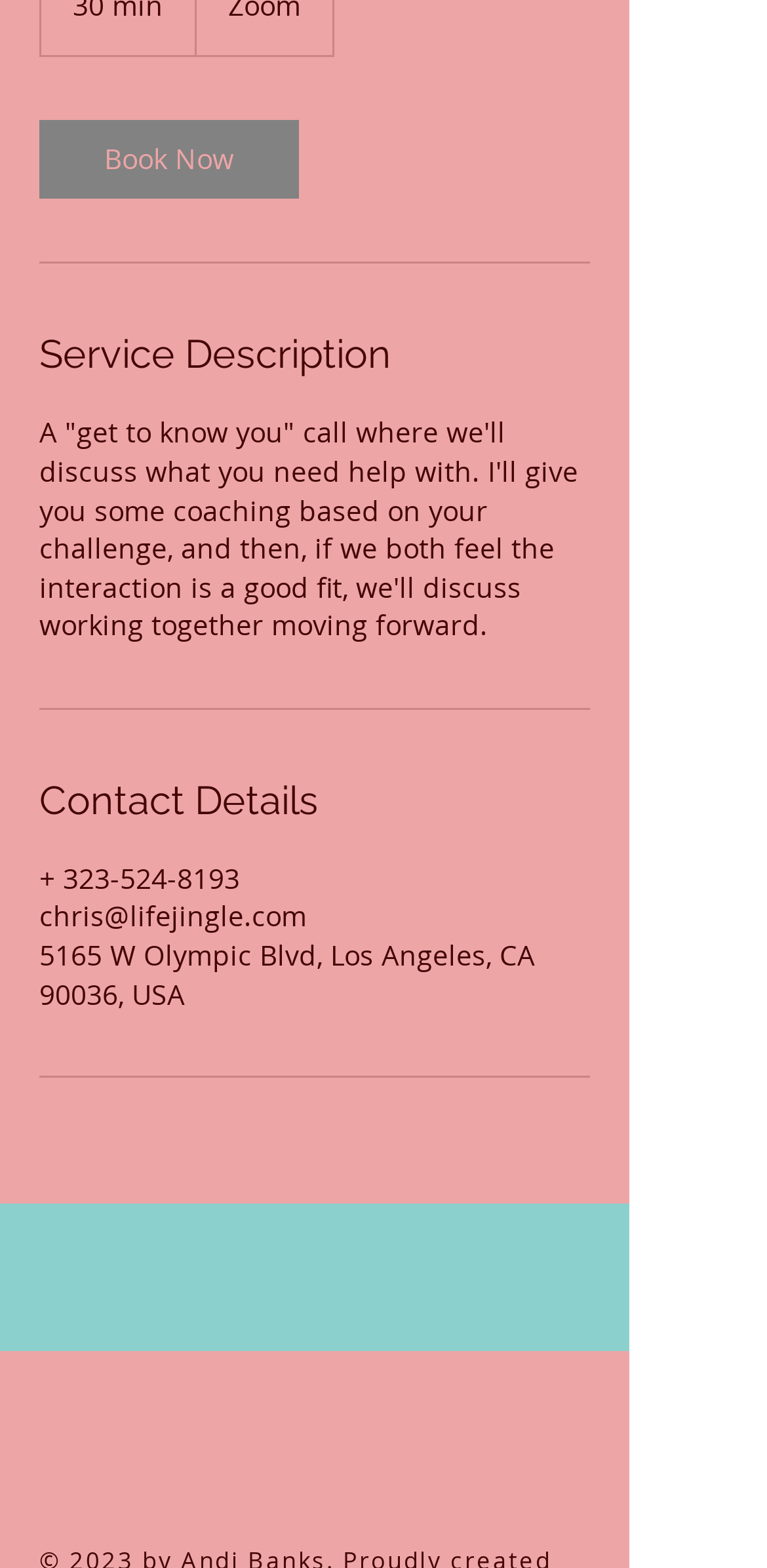What is the phone number provided?
Make sure to answer the question with a detailed and comprehensive explanation.

The phone number is provided under the 'Contact Details' section, which is + 323-524-8193.